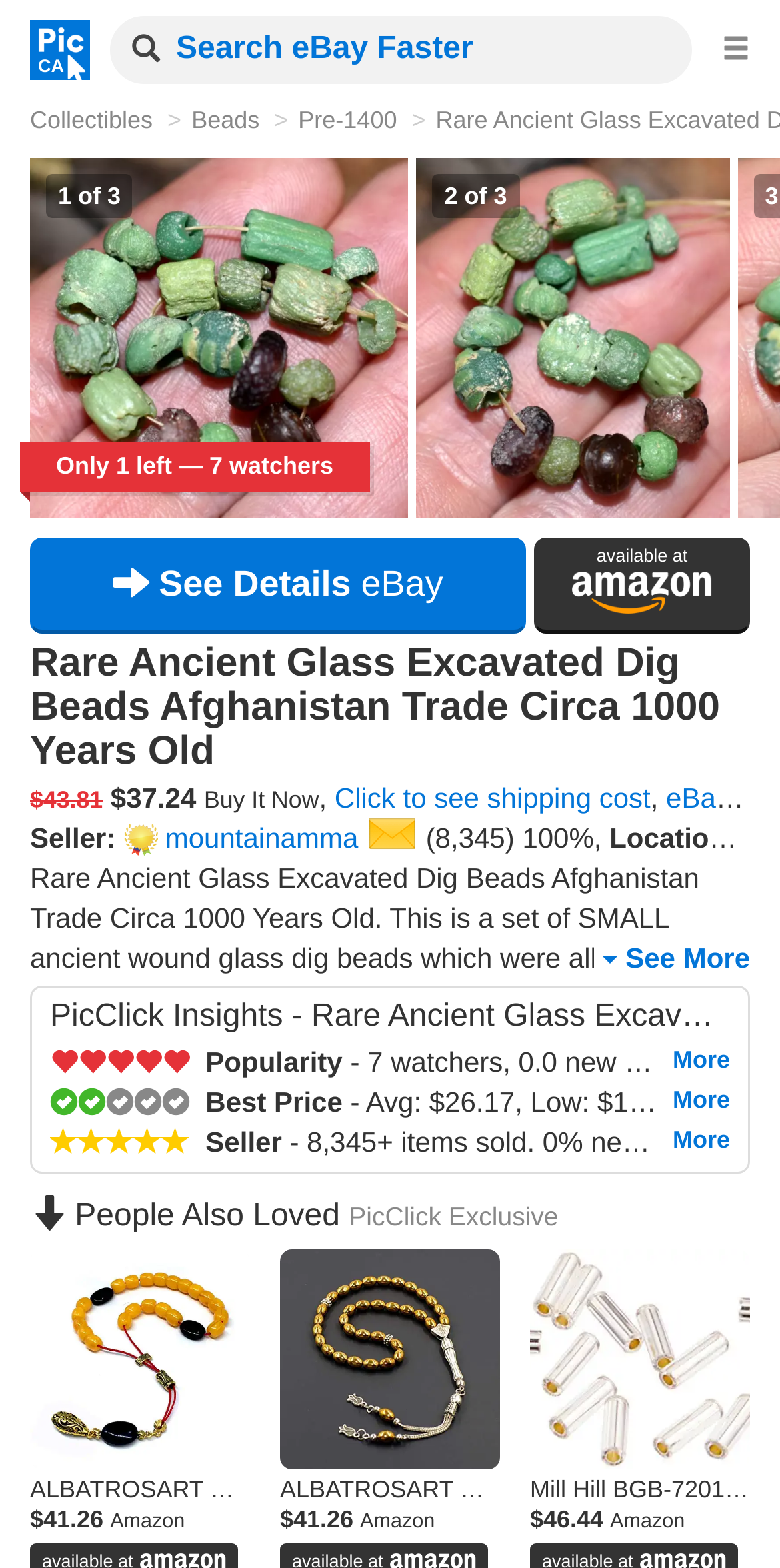Please specify the bounding box coordinates of the element that should be clicked to execute the given instruction: 'Click the LEEXIAOMU link'. Ensure the coordinates are four float numbers between 0 and 1, expressed as [left, top, right, bottom].

None